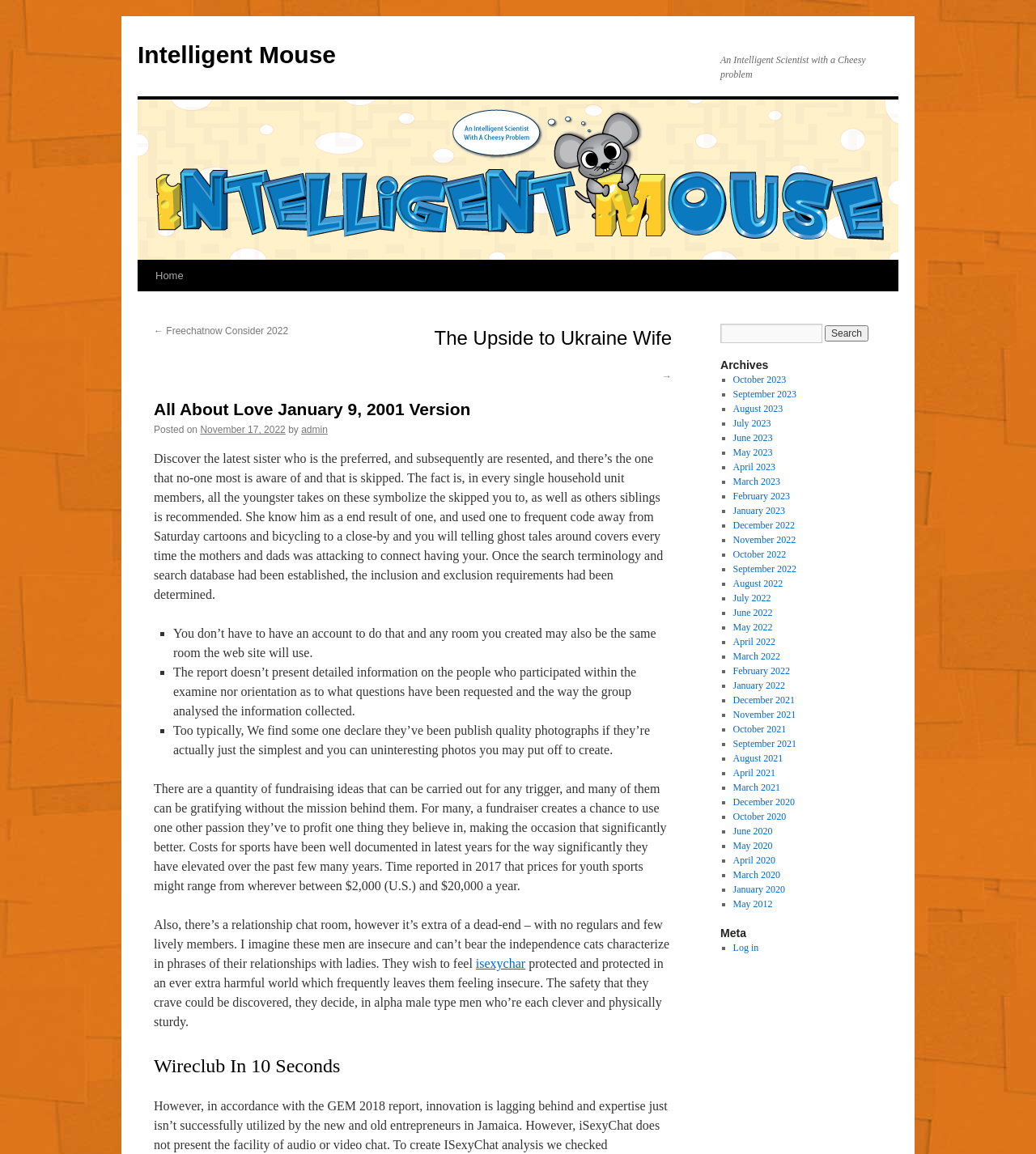Bounding box coordinates must be specified in the format (top-left x, top-left y, bottom-right x, bottom-right y). All values should be floating point numbers between 0 and 1. What are the bounding box coordinates of the UI element described as: Skip to content

[0.132, 0.225, 0.148, 0.305]